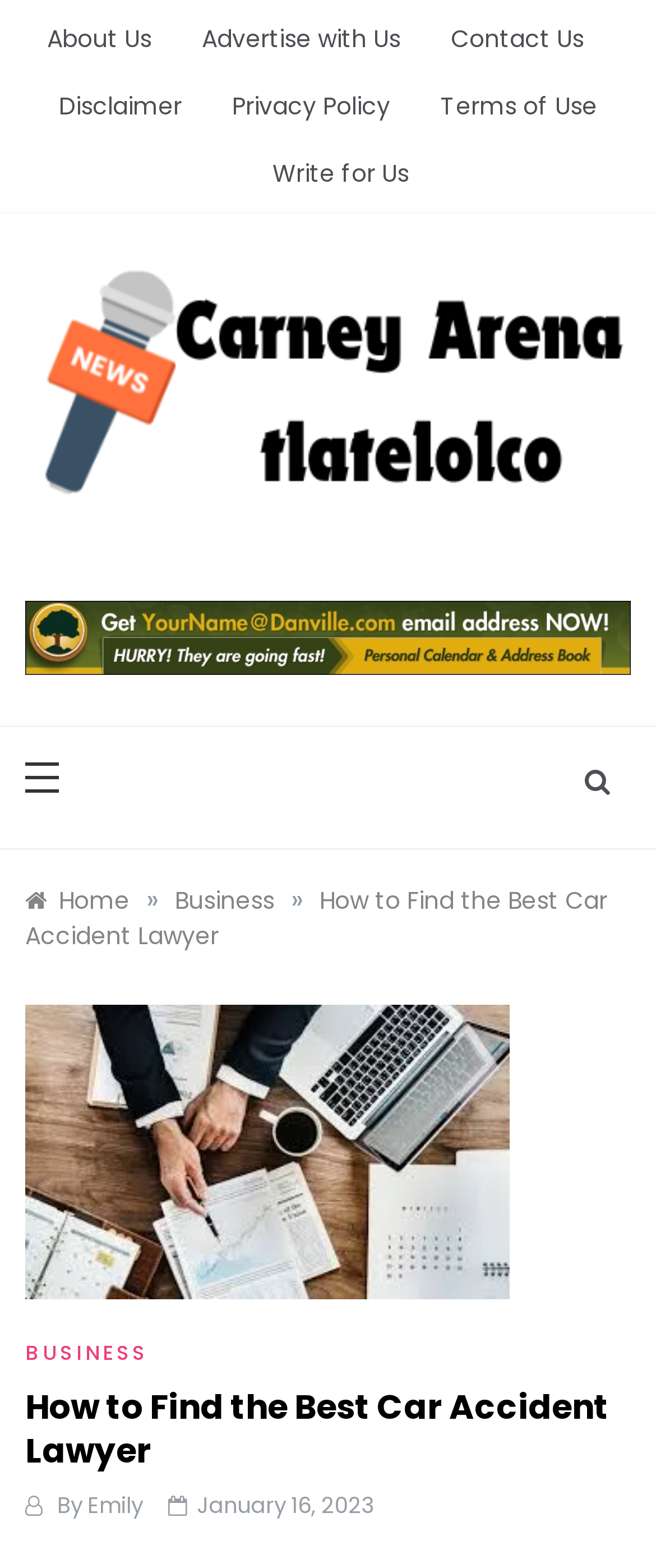For the following element description, predict the bounding box coordinates in the format (top-left x, top-left y, bottom-right x, bottom-right y). All values should be floating point numbers between 0 and 1. Description: Events

None